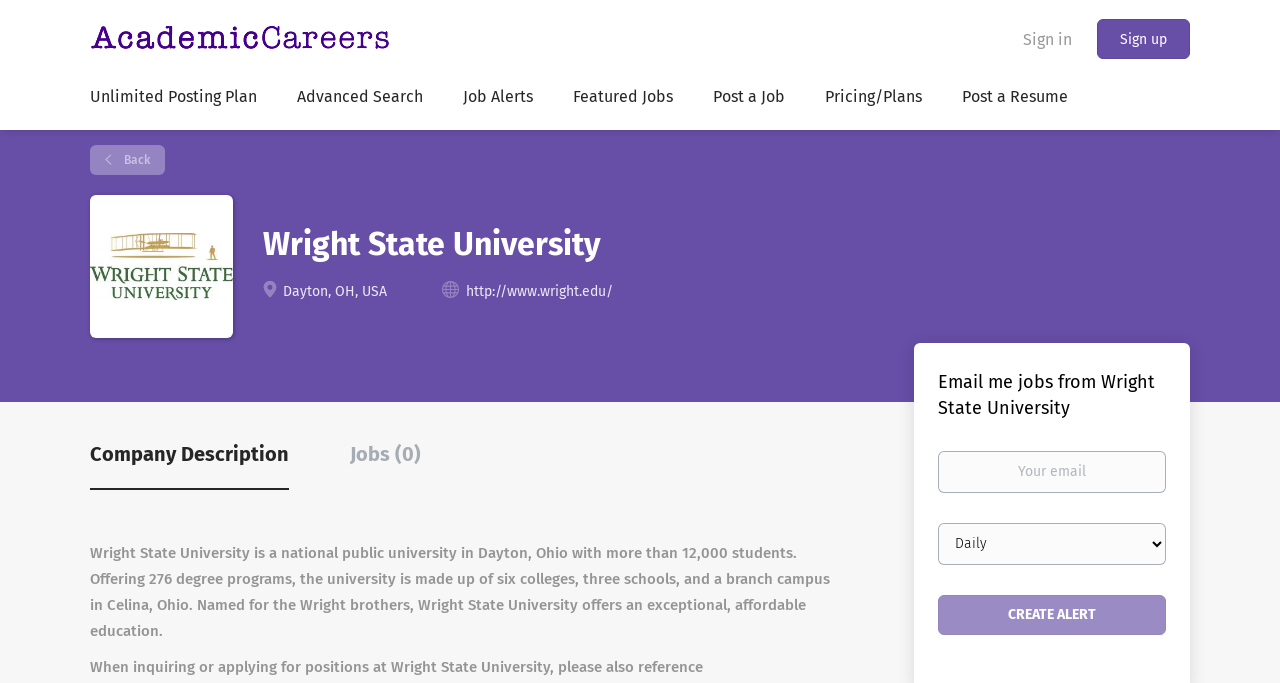Provide an in-depth caption for the webpage.

The webpage is a job search platform for Wright State University on Academic Careers. At the top left, there is a link to "Academic Careers" accompanied by an image with the same name. On the top right, there are two links, "Sign in" and "Sign up", positioned side by side.

Below the top section, there is a row of links, including "Unlimited Posting Plan", "Advanced Search", "Job Alerts", "Featured Jobs", "Post a Job", "Pricing/Plans", and "Post a Resume". These links are evenly spaced and span across the page.

Underneath the links, there is a table with two cells. The left cell contains a "Back" link, while the right cell displays information about Wright State University, including its location, a link to its website, and a heading with the university's name.

Below the table, there is a horizontal tab list with two tabs, "Company Description" and "Jobs (0)". The "Company Description" tab is not selected, and it controls a section with information about Wright State University, including a brief description of the university and its programs.

The main content area has two sections. The top section displays a paragraph of text describing Wright State University, followed by another paragraph with additional information. The bottom section is a form to create a job alert, with fields for email address and email frequency, and a "Create alert" button.

On the right side of the form, there is a heading "Email me jobs from Wright State University", and below it, there are labels and input fields for email address and email frequency, as well as a "Create alert" button.